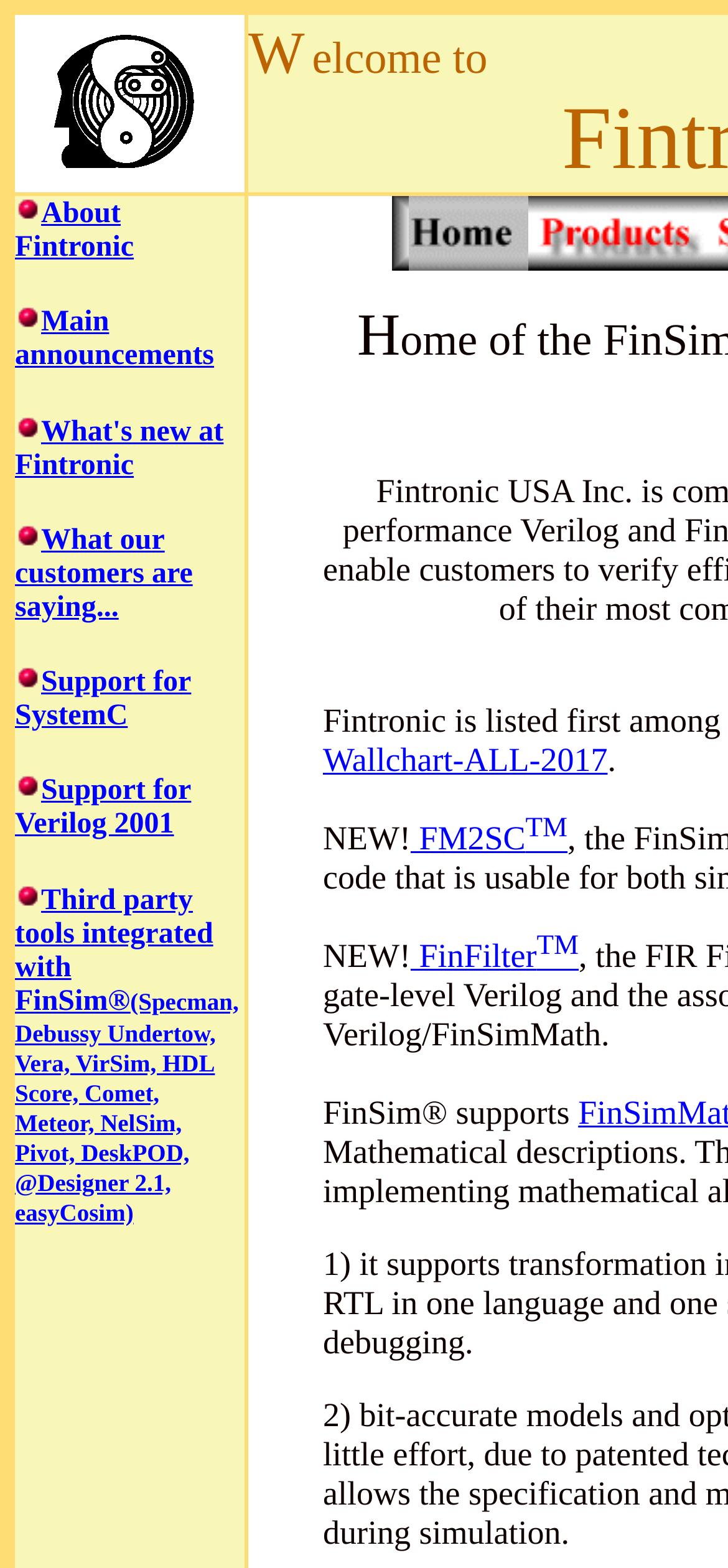Indicate the bounding box coordinates of the element that needs to be clicked to satisfy the following instruction: "Learn about store policy". The coordinates should be four float numbers between 0 and 1, i.e., [left, top, right, bottom].

None